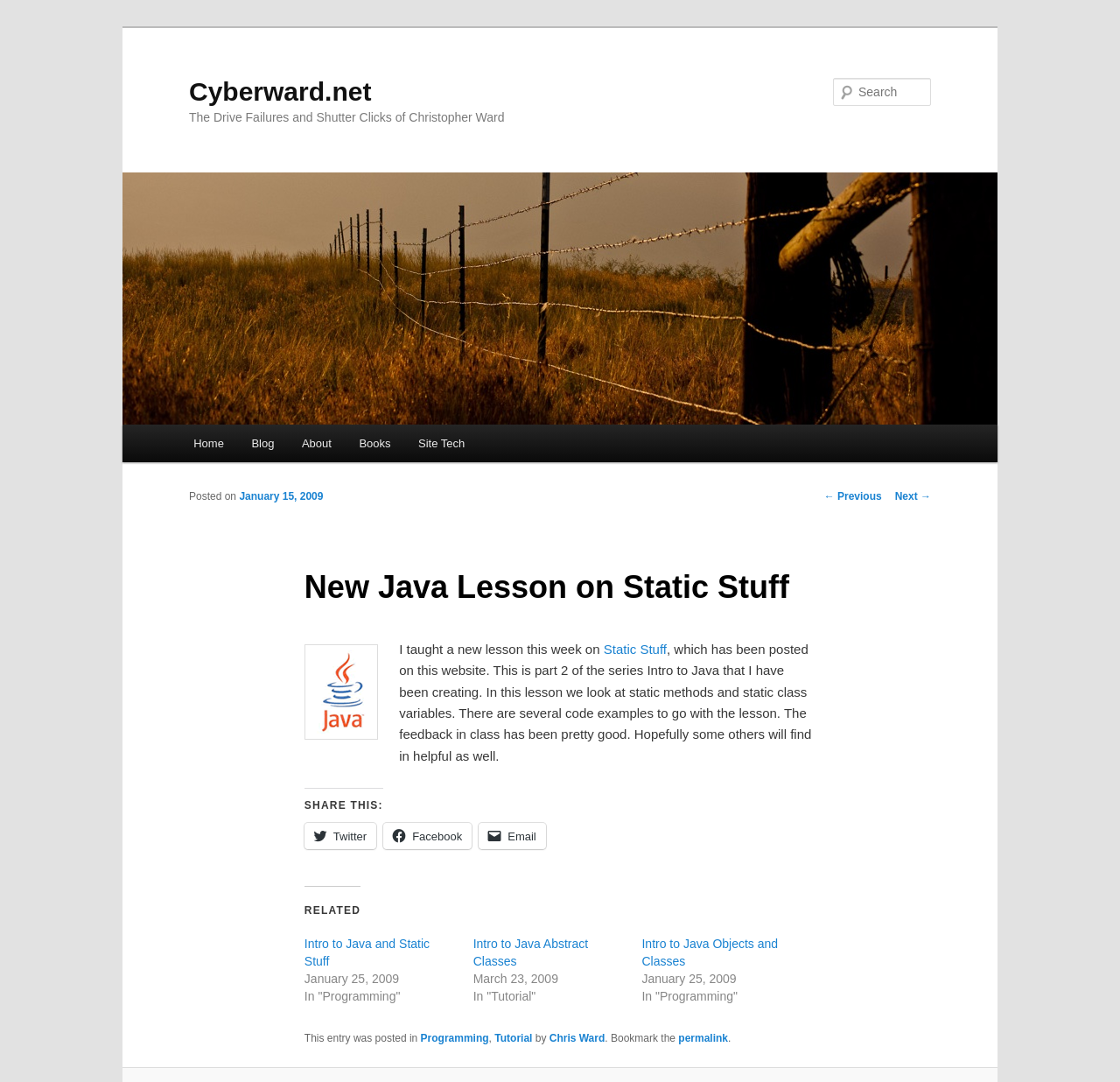What is the category of the post?
Please provide a full and detailed response to the question.

The category of the post can be found in the footer section of the webpage, where it is mentioned that the post is categorized under 'Programming'.